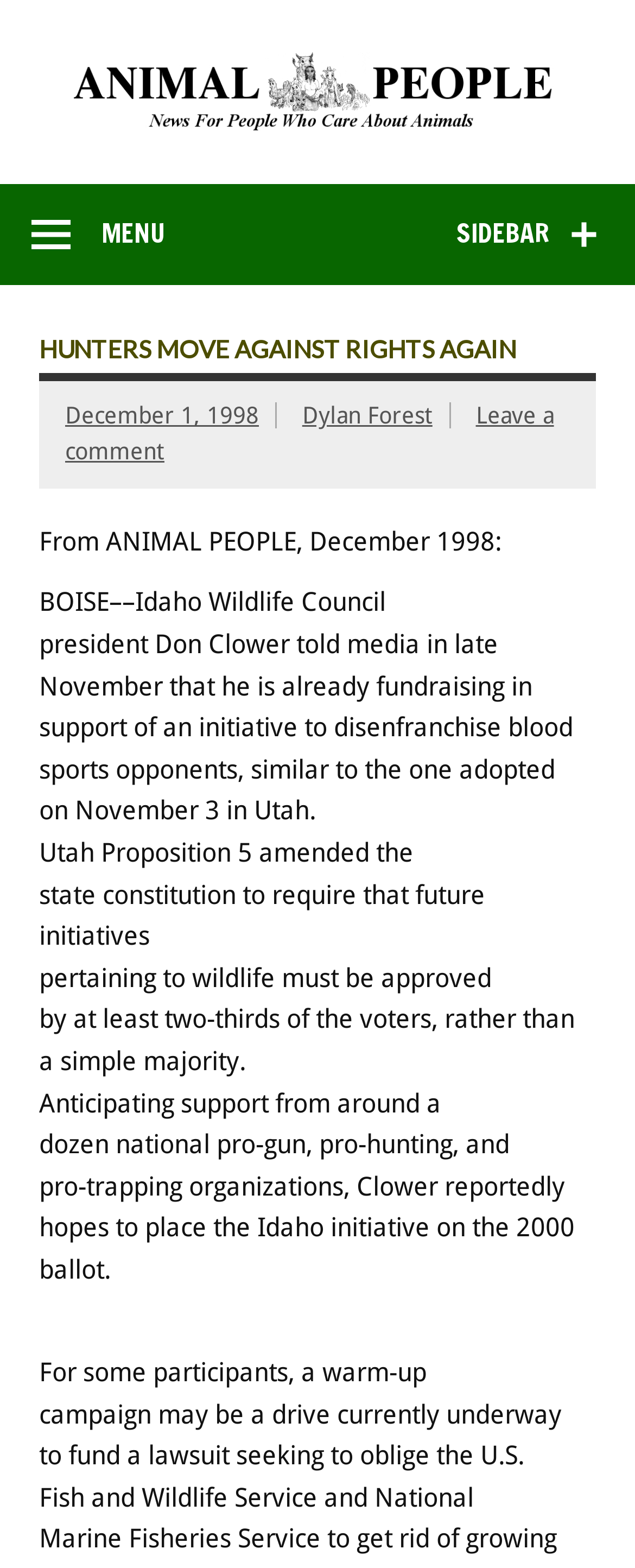With reference to the screenshot, provide a detailed response to the question below:
What is the date of the article?

I found the date of the article by looking at the link element with the text 'December 1, 1998' which is located below the main heading.